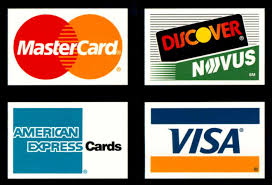Give a detailed account of the elements present in the image.

The image showcases a collection of four prominent credit card logos, each represented distinctly within a stylized format. In the top left, the recognizable red and yellow design of **MasterCard** features overlapping circles, symbolizing its global payment services. Adjacent to it, in the top right, is the **Discover** logo, which incorporates a bold font alongside the green and black striped design, indicating its distinctive brand identity in the credit card market.

Moving to the lower half, the bottom left displays the **American Express** logo, characterized by its blue and white color scheme alongside the word "Cards," which highlights its well-established position in the premium card segment. Finally, in the bottom right, the classic **Visa** logo appears in a bold, blue font, exuding trust and reliability. This image captures the essential financial instruments widely used for transactions around the world, emphasizing their crucial role in modern commerce.